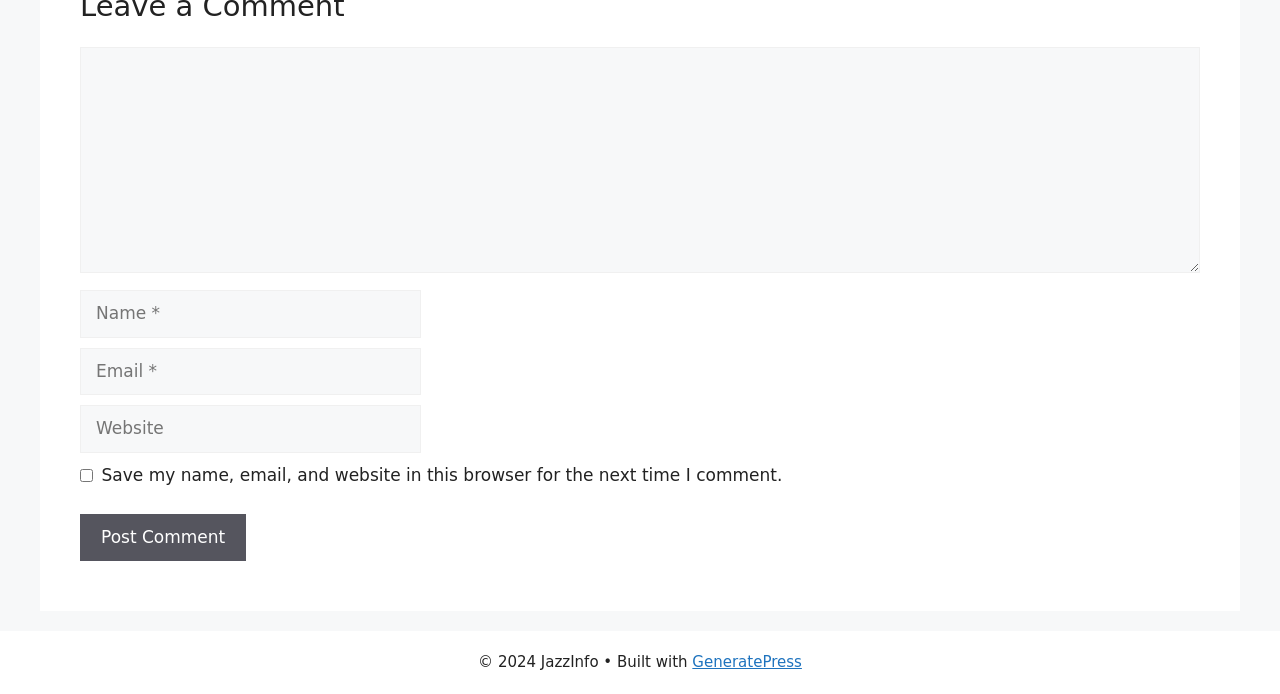What is the copyright information at the bottom of the page?
Give a detailed and exhaustive answer to the question.

The copyright information is located at the bottom of the page, in the footer section. It reads '© 2024 JazzInfo', indicating that the website's content is copyrighted by JazzInfo in 2024.